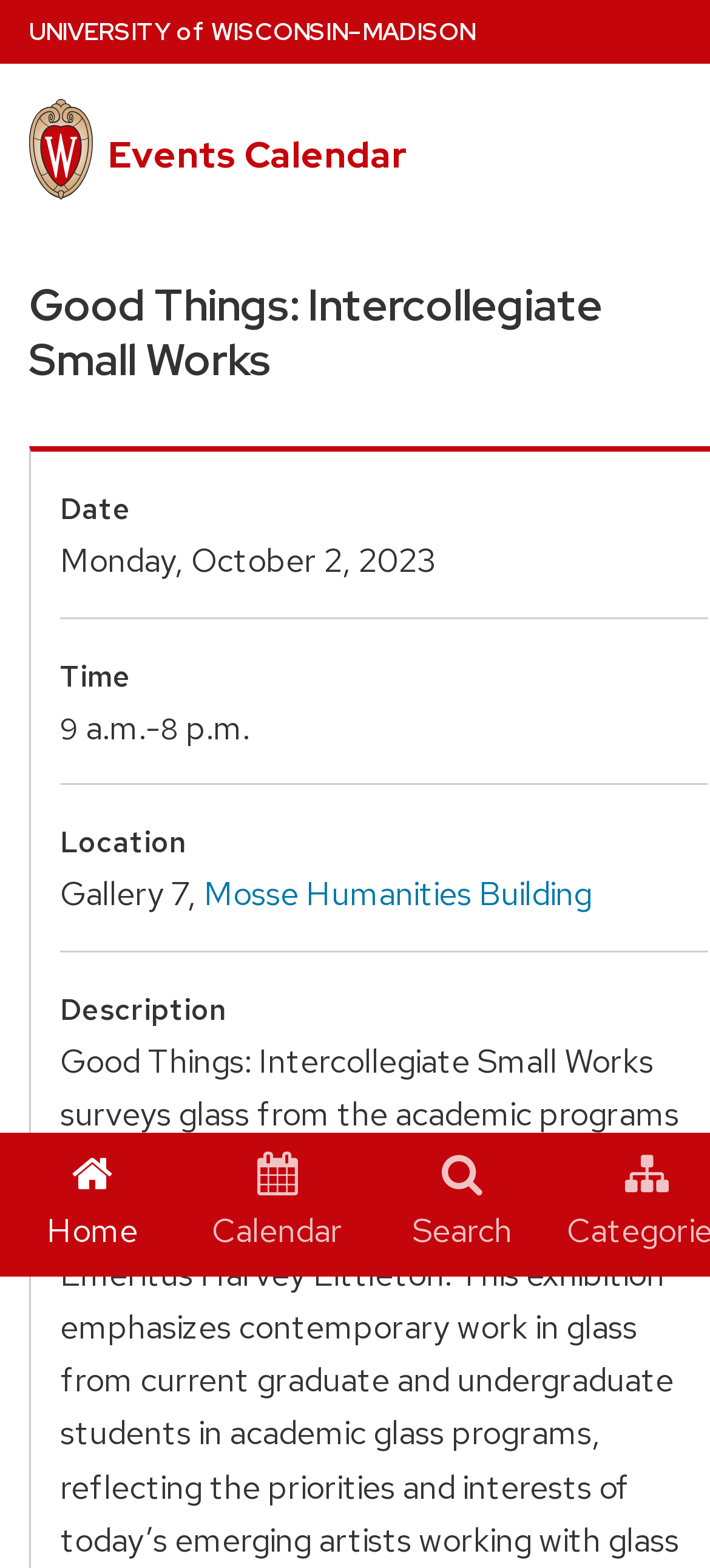Please identify the bounding box coordinates of the element that needs to be clicked to execute the following command: "go back to home". Provide the bounding box using four float numbers between 0 and 1, formatted as [left, top, right, bottom].

[0.0, 0.722, 0.26, 0.814]